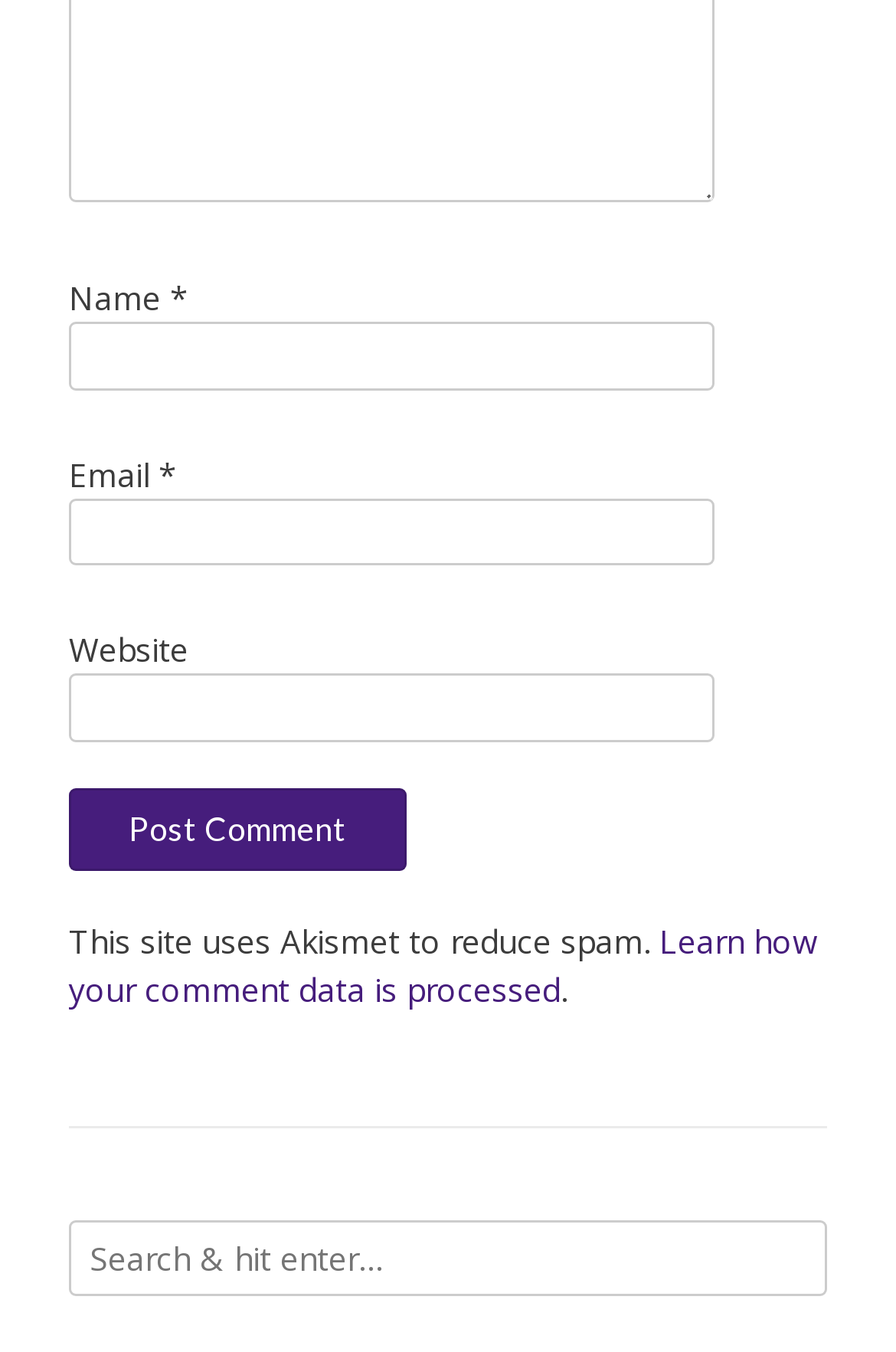Refer to the image and answer the question with as much detail as possible: What is the purpose of the website?

Based on the webpage structure and elements, it appears to be a comment section where users can input their name, email, and website, and post a comment. The presence of a 'Post Comment' button and fields for user information suggests that the website is designed for users to leave comments.